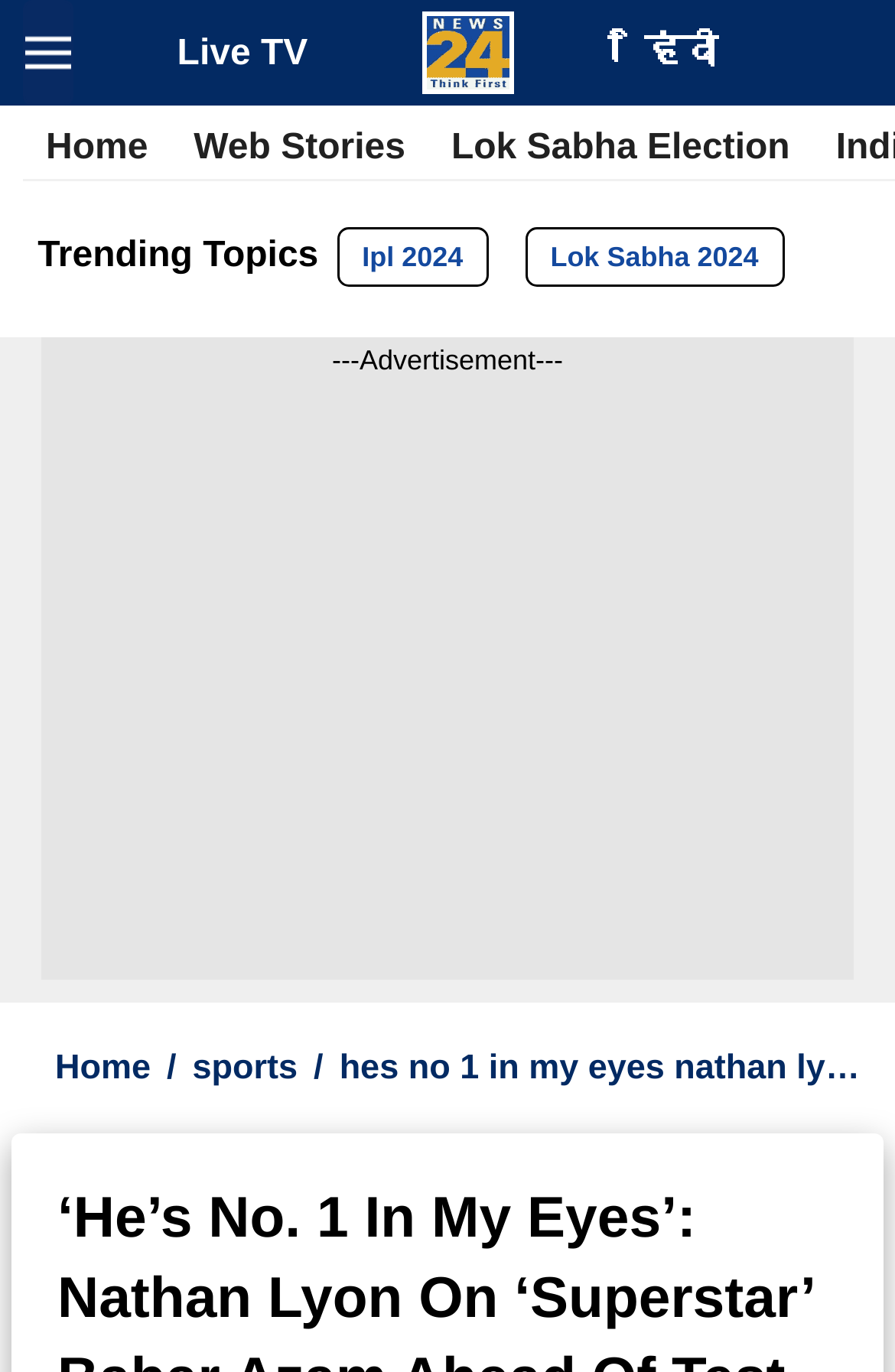What is the category of the link 'Lok Sabha Election'?
Provide a detailed and well-explained answer to the question.

The link 'Lok Sabha Election' is located among other links such as 'Home' and 'Web Stories', which suggests that it is a category or section of the news website. Given the content of the link, it is likely related to politics.